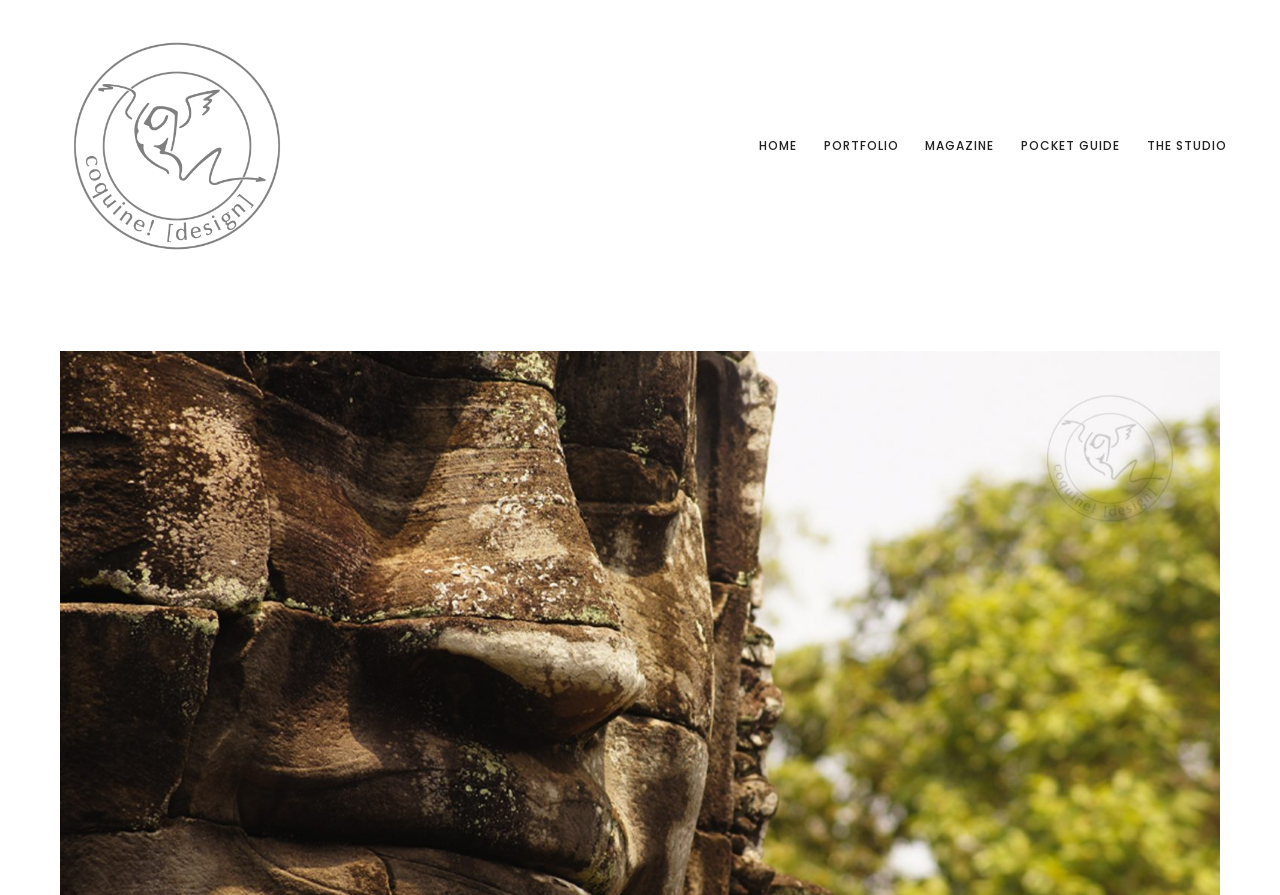Find the bounding box coordinates for the HTML element specified by: "The Studio".

[0.896, 0.153, 0.958, 0.173]